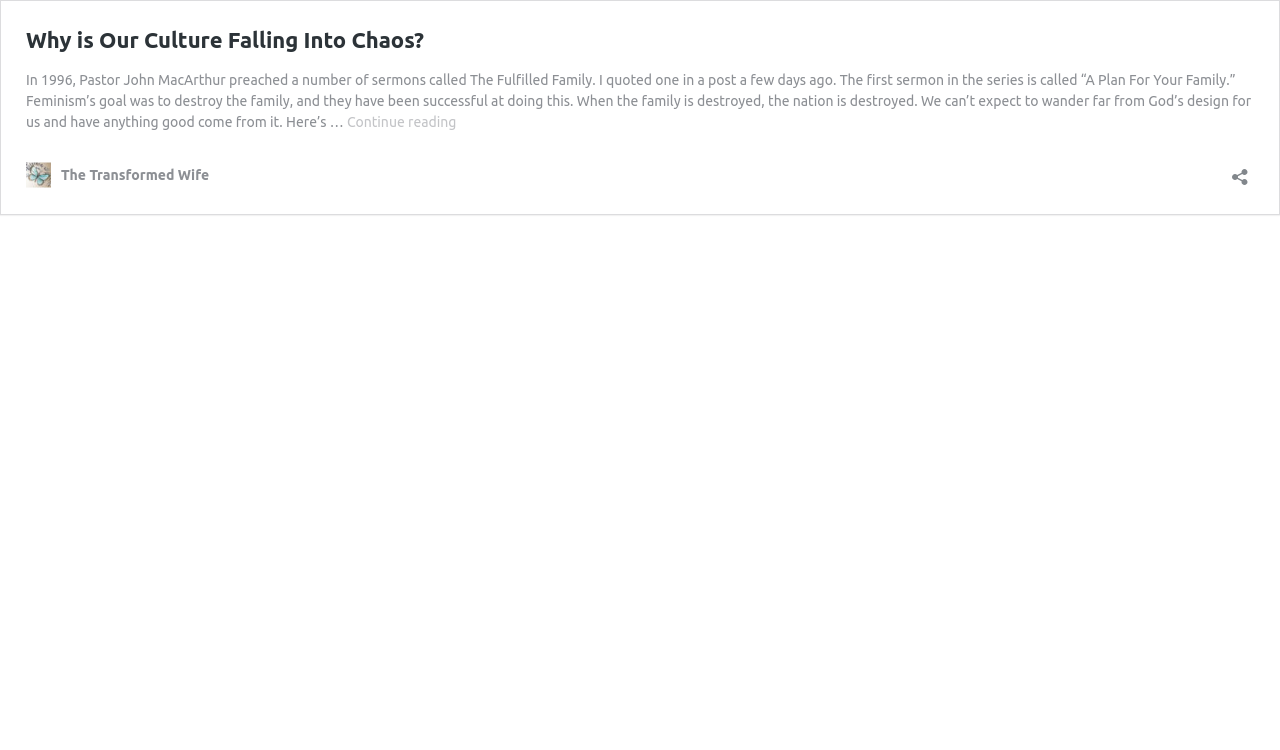What is the goal of feminism according to the text?
Examine the image and provide an in-depth answer to the question.

The goal of feminism according to the text is 'to destroy the family' because the text states 'Feminism’s goal was to destroy the family, and they have been successful at doing this.'